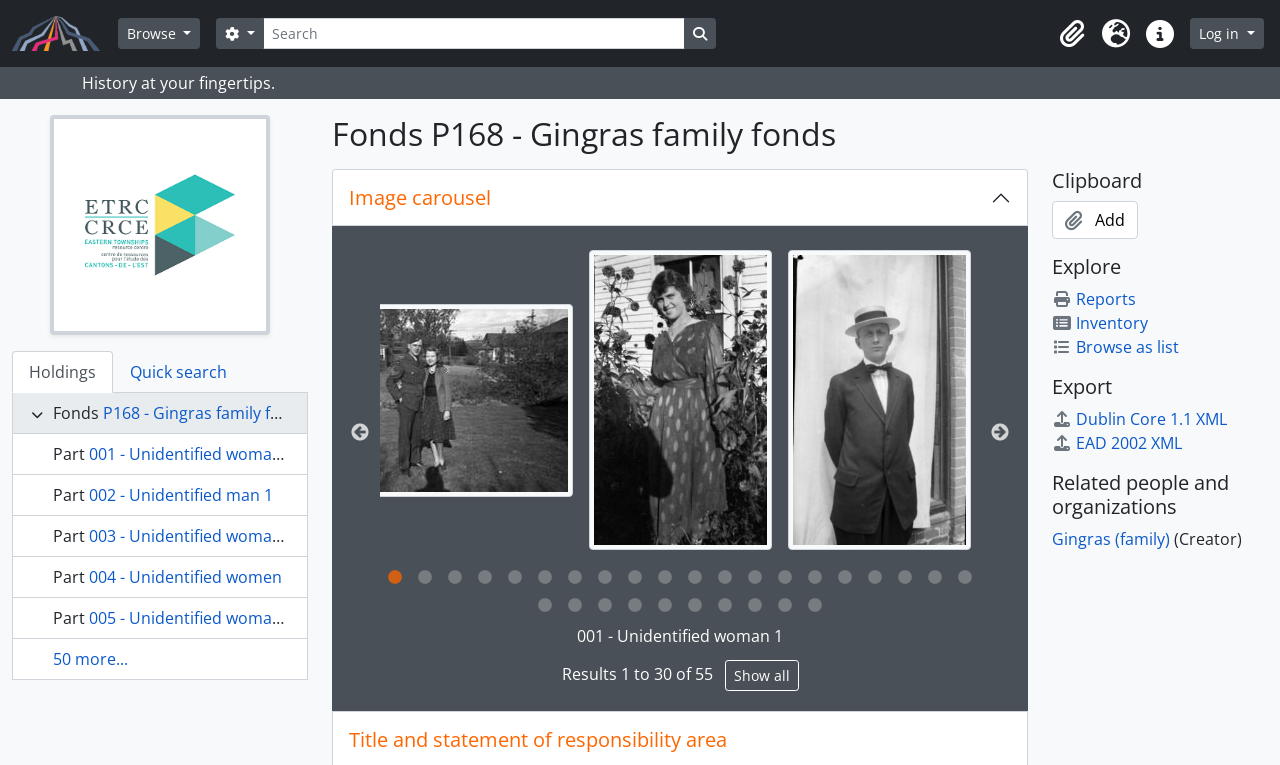Please look at the image and answer the question with a detailed explanation: What is the name of the fonds?

The name of the fonds can be found in the heading 'Fonds P168 - Gingras family fonds' which is located at the top of the webpage, below the navigation menu.